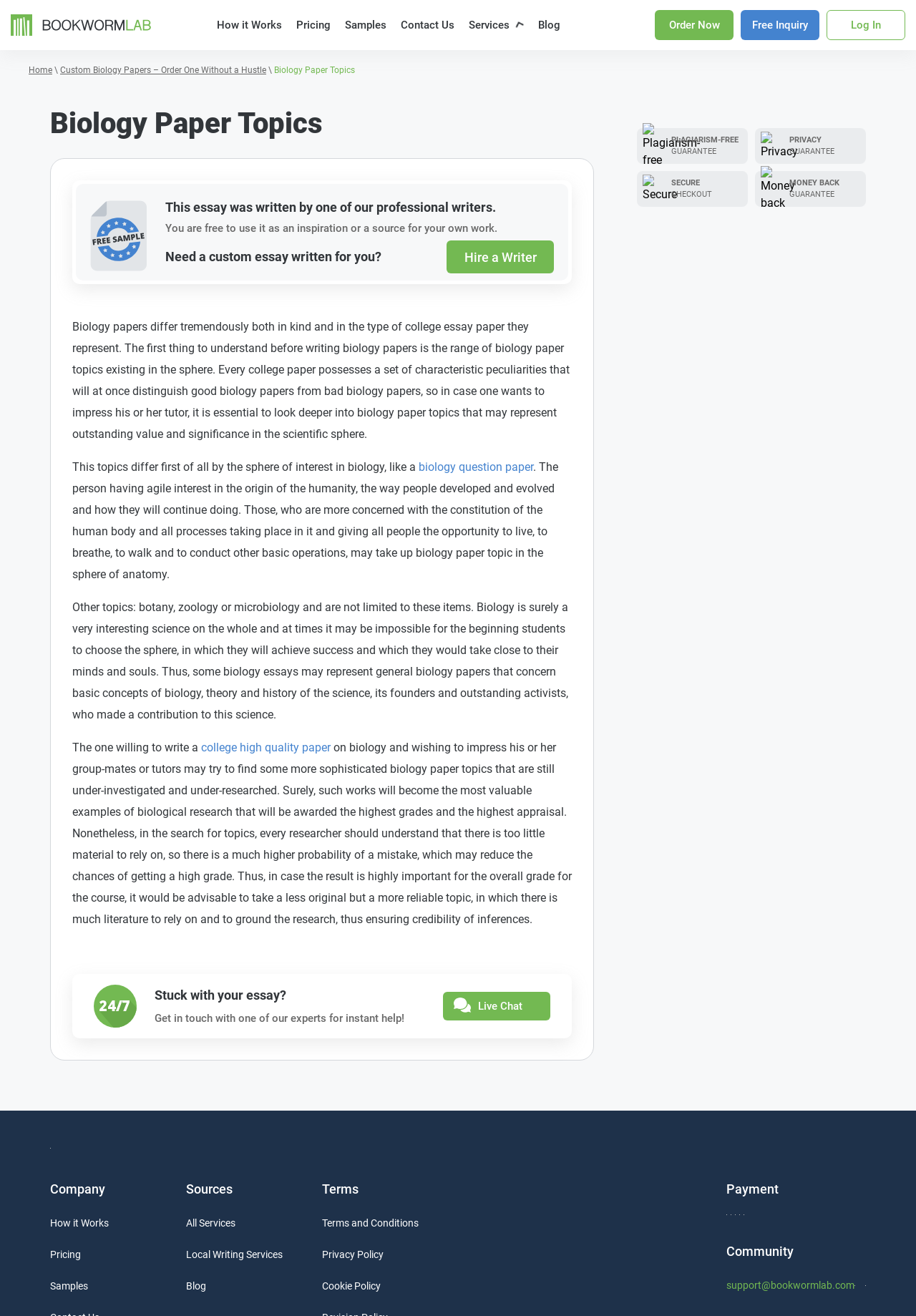Answer succinctly with a single word or phrase:
What is guaranteed by the 'PLAGIARISM-FREE GUARANTEE'?

Plagiarism-free work